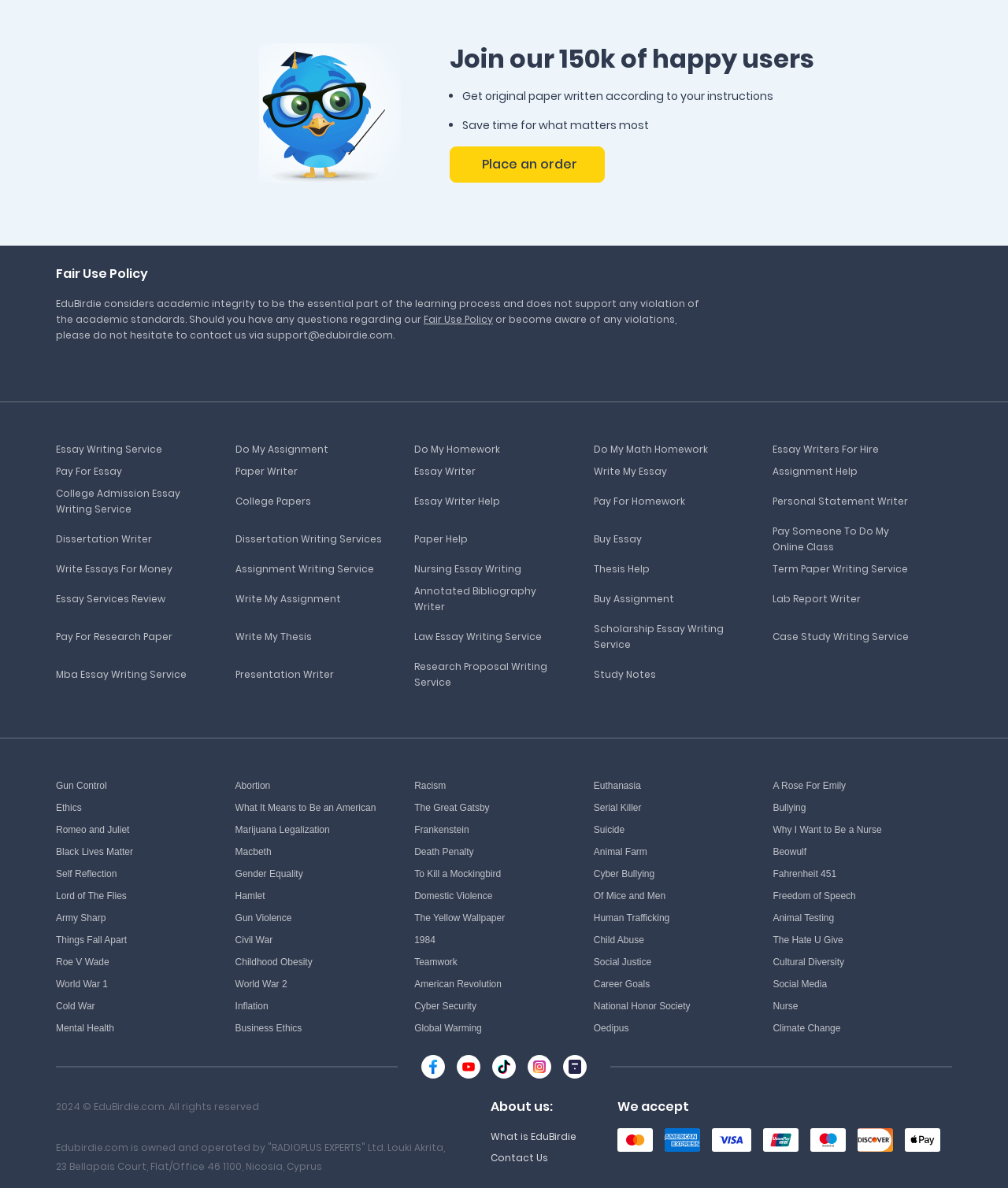Please provide a comprehensive answer to the question based on the screenshot: How many types of writing services are listed on the webpage?

Upon examining the webpage, I counted more than 30 links to different types of writing services, including essay writing, assignment help, dissertation writing, and more. These links are scattered throughout the webpage, indicating a wide range of services offered by the website.